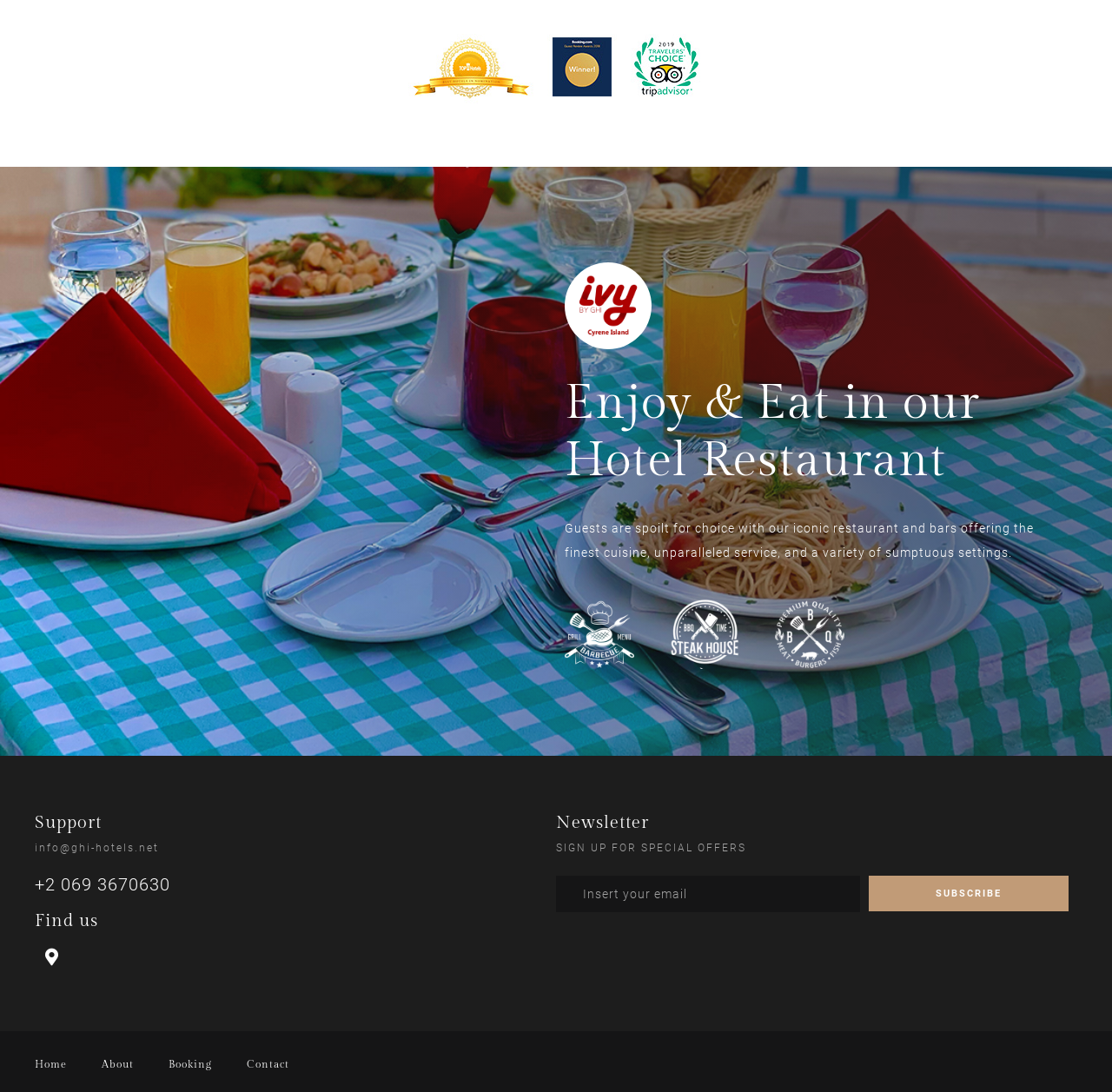Give a one-word or one-phrase response to the question: 
What is the email address to contact the hotel?

info@ghi-hotels.net